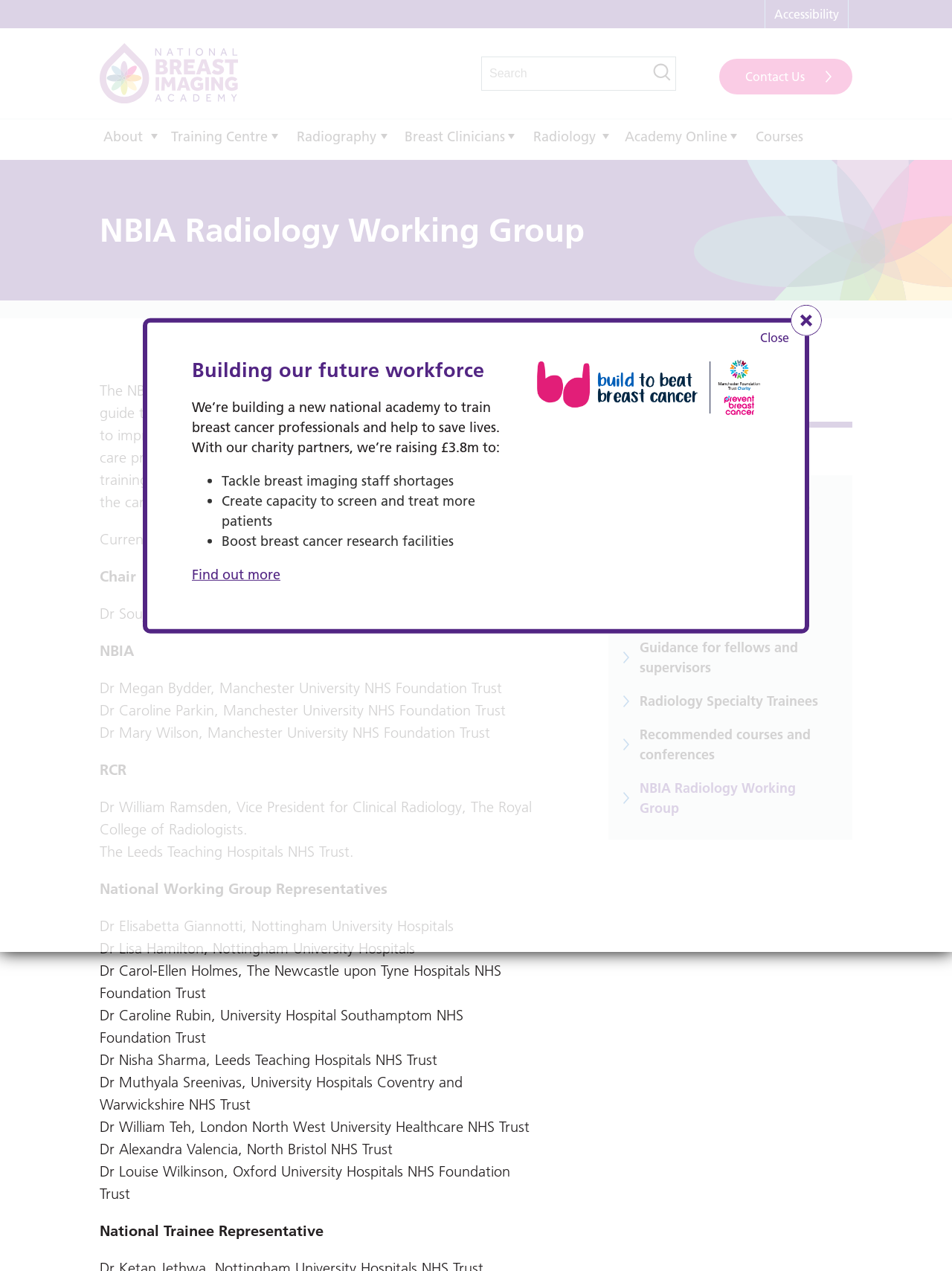Bounding box coordinates are given in the format (top-left x, top-left y, bottom-right x, bottom-right y). All values should be floating point numbers between 0 and 1. Provide the bounding box coordinate for the UI element described as: Radiology

[0.557, 0.094, 0.649, 0.126]